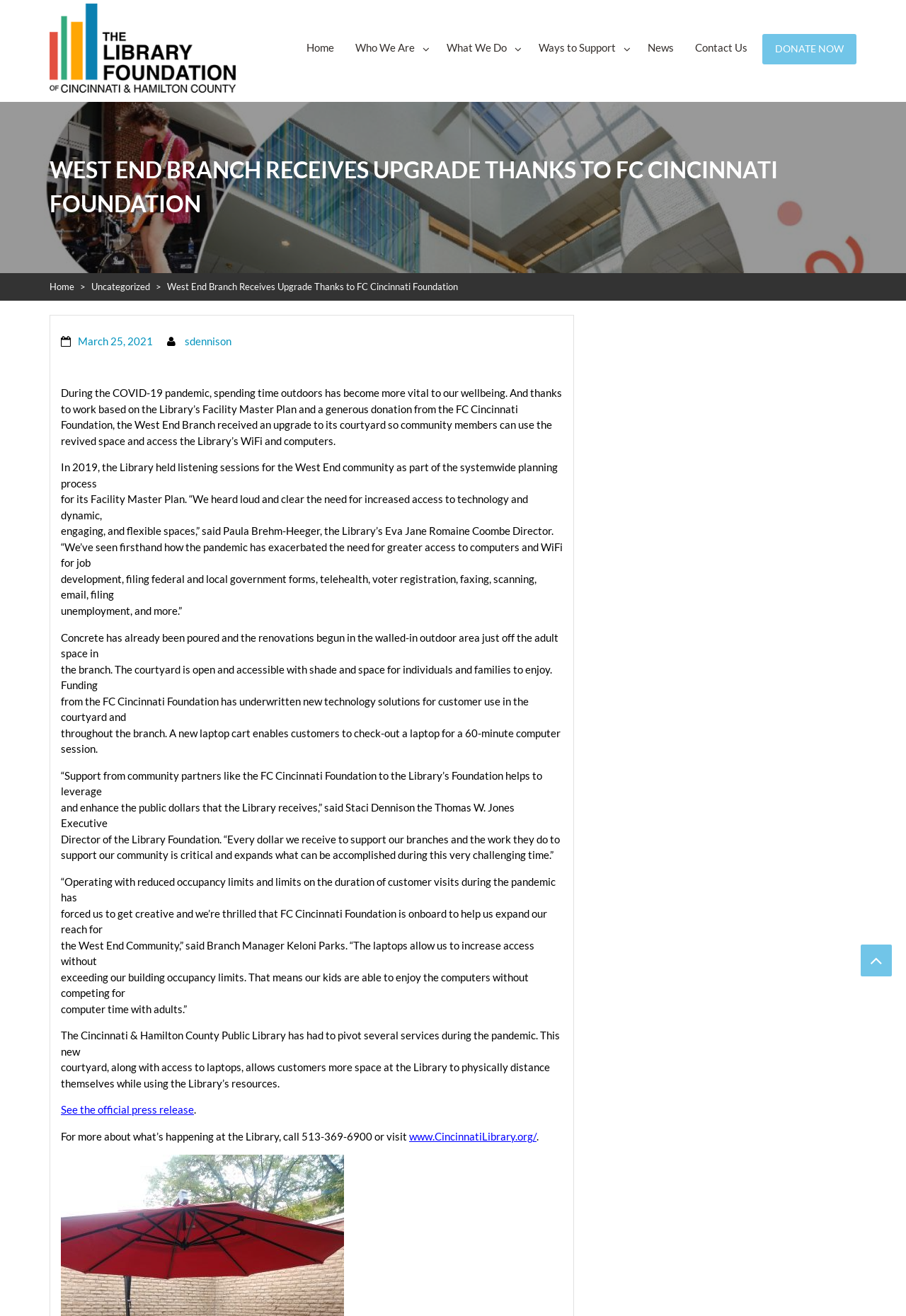What is the purpose of the courtyard renovation in the West End Branch?
Based on the image, answer the question in a detailed manner.

I found the answer by reading the paragraph that describes the courtyard renovation, which states that it provides a space for individuals and families to enjoy, with shade and access to technology.